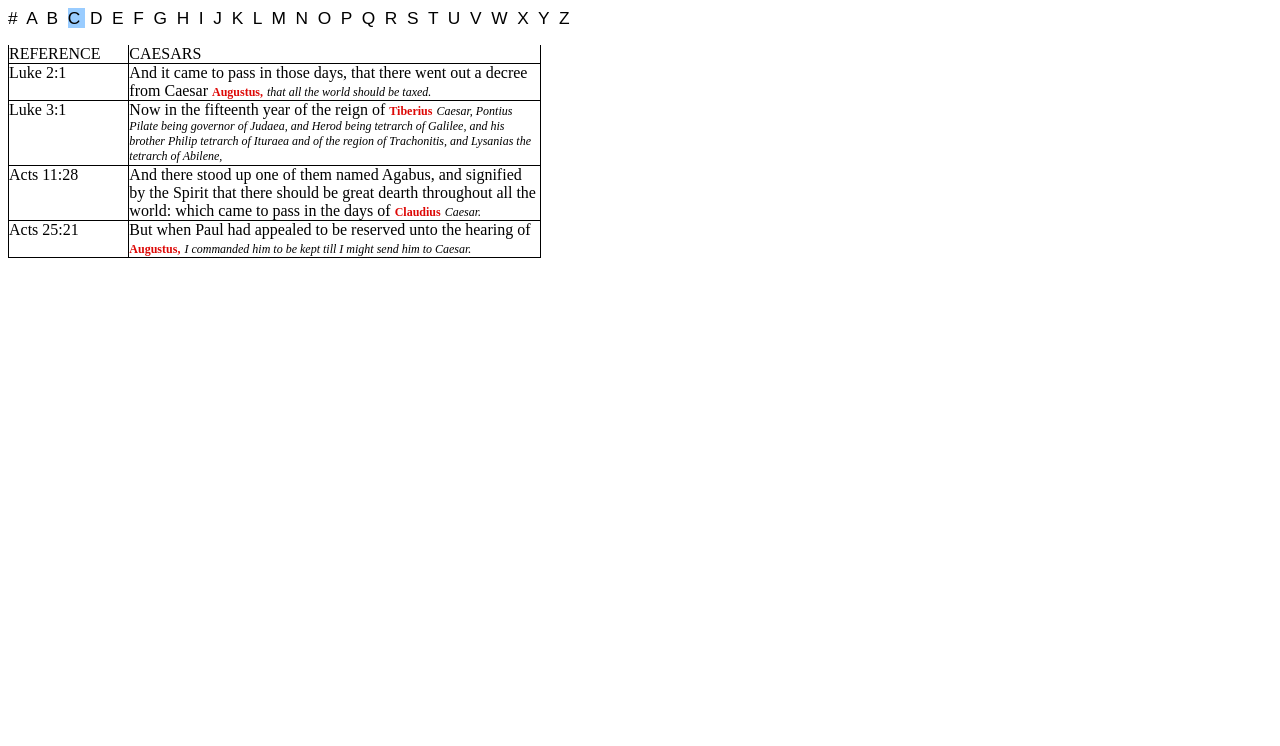Identify the bounding box coordinates of the region that needs to be clicked to carry out this instruction: "Click on link Z". Provide these coordinates as four float numbers ranging from 0 to 1, i.e., [left, top, right, bottom].

[0.437, 0.011, 0.449, 0.038]